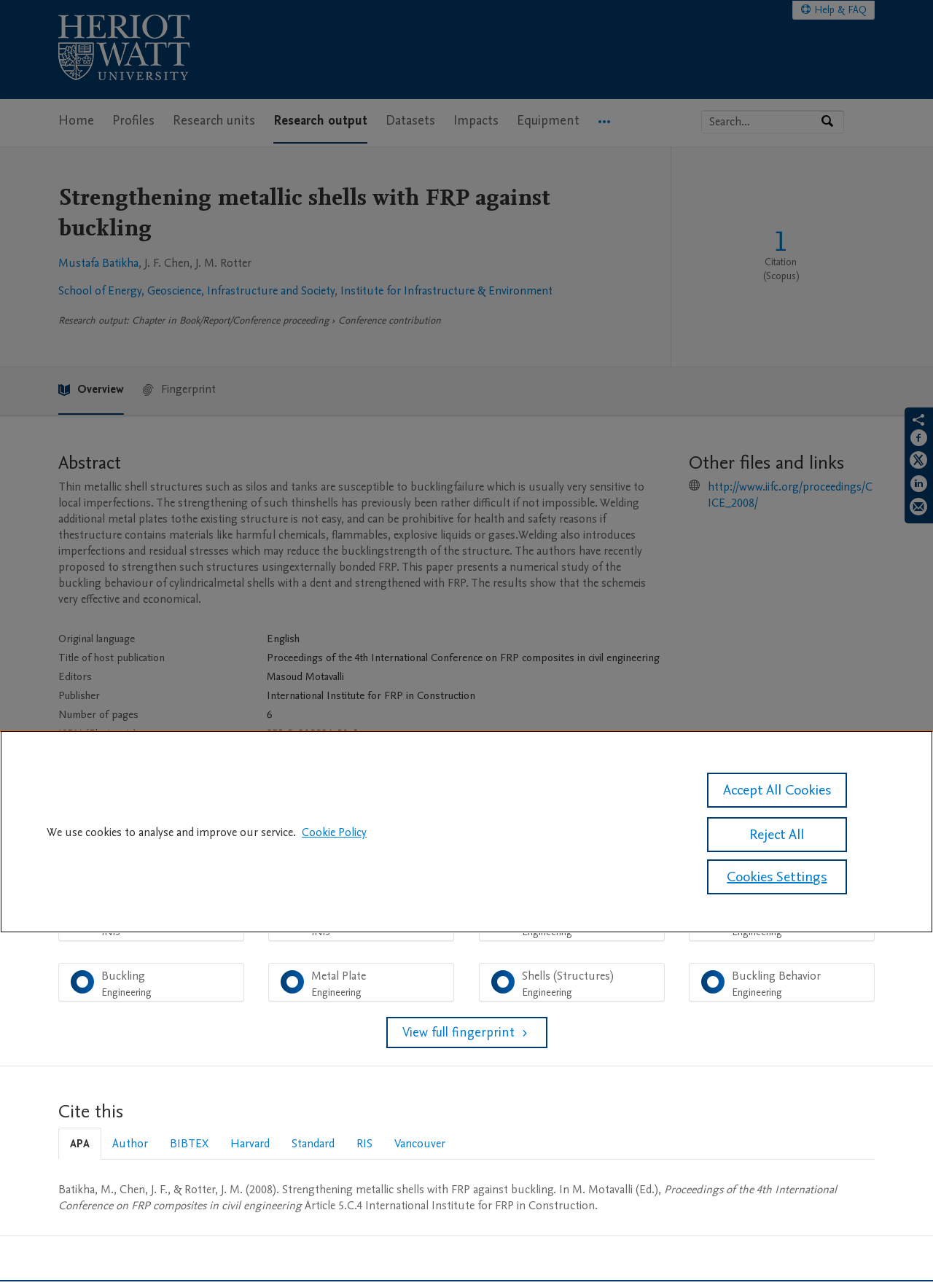Who are the authors of the research output?
Give a detailed and exhaustive answer to the question.

I found the authors of the research output by looking at the text following the title of the research output, which lists the authors as Mustafa Batikha, J. F. Chen, and J. M. Rotter.